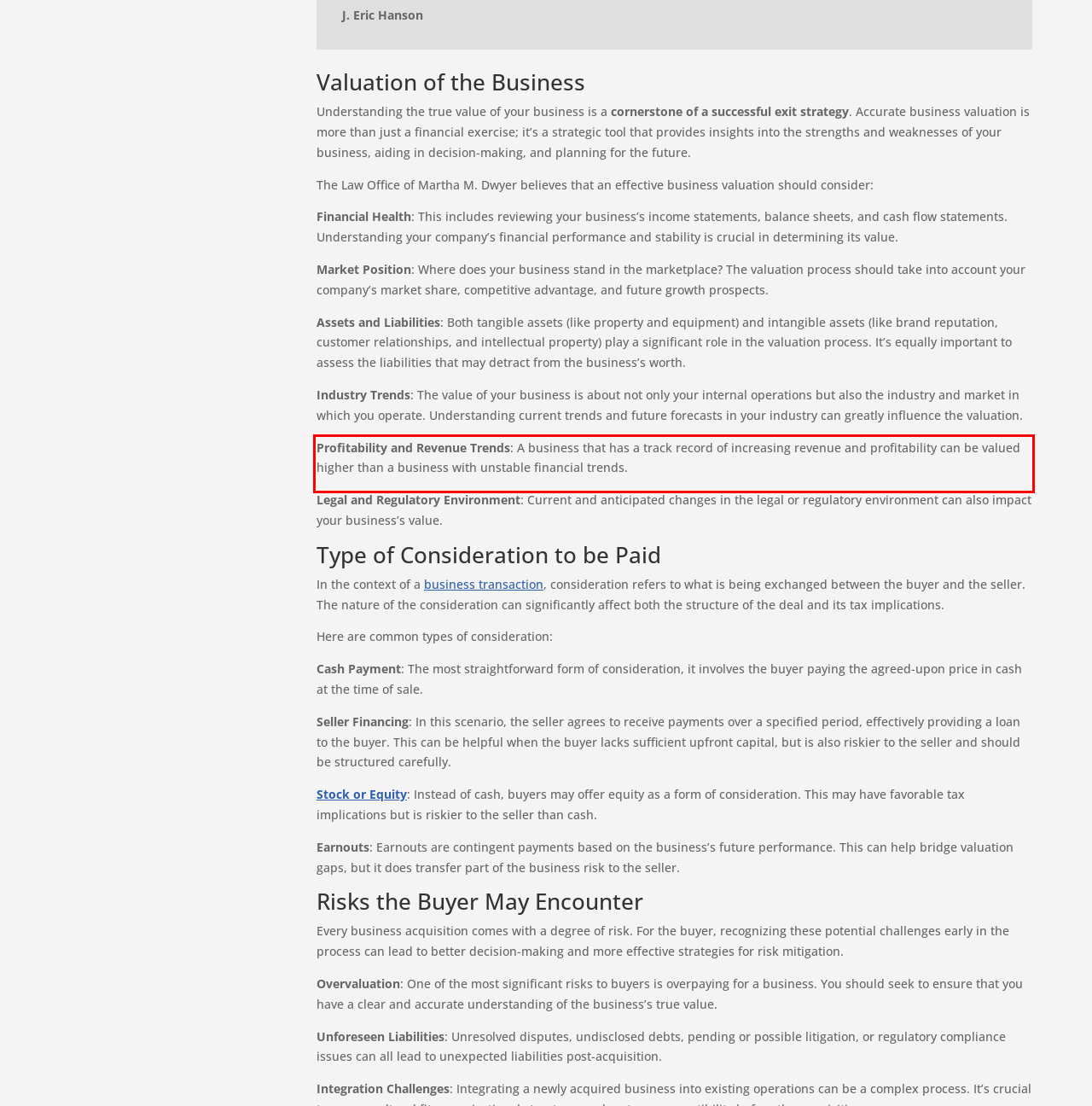Analyze the webpage screenshot and use OCR to recognize the text content in the red bounding box.

Profitability and Revenue Trends: A business that has a track record of increasing revenue and profitability can be valued higher than a business with unstable financial trends.